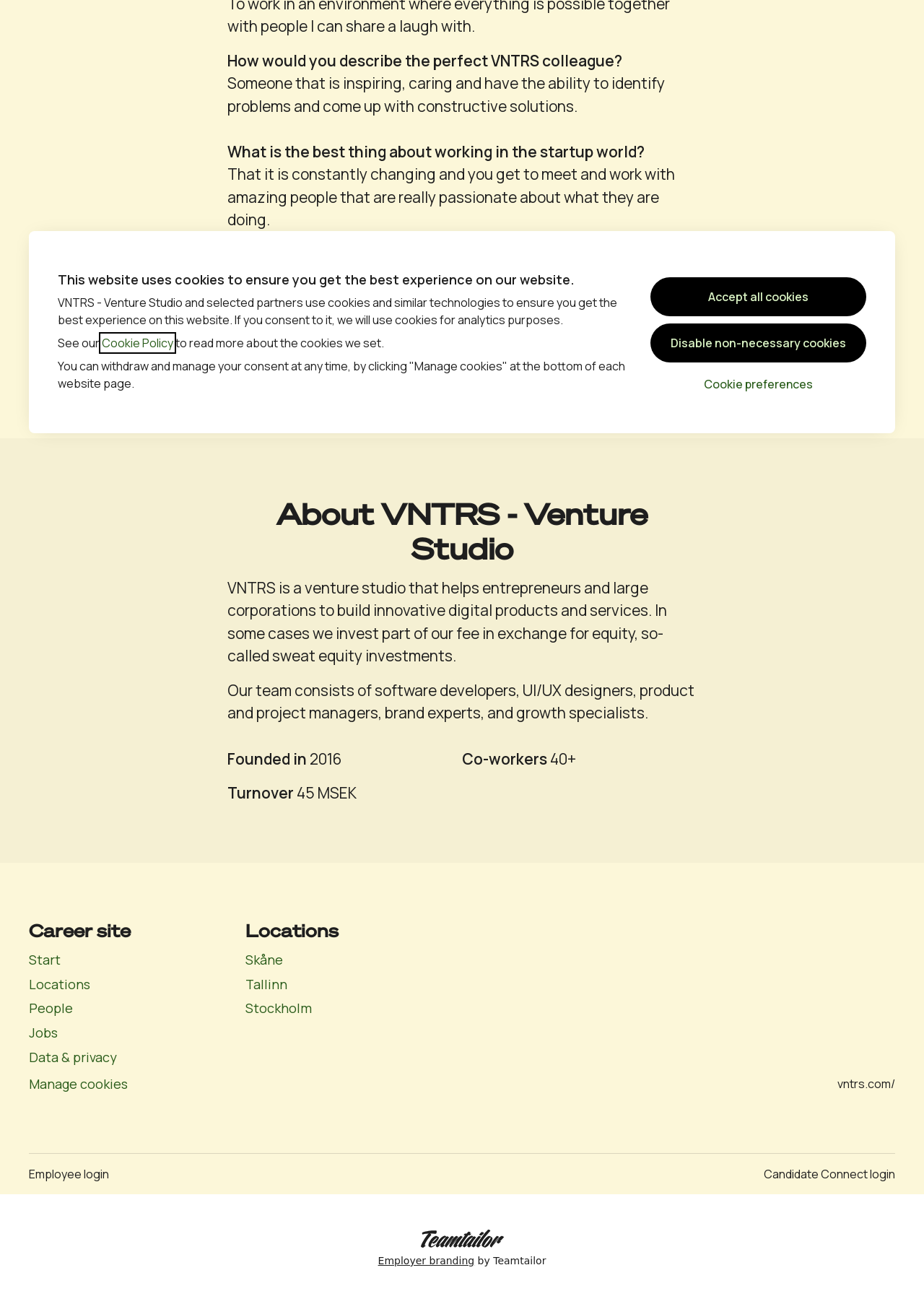Please specify the bounding box coordinates in the format (top-left x, top-left y, bottom-right x, bottom-right y), with values ranging from 0 to 1. Identify the bounding box for the UI component described as follows: Disable non-necessary cookies

[0.704, 0.248, 0.938, 0.278]